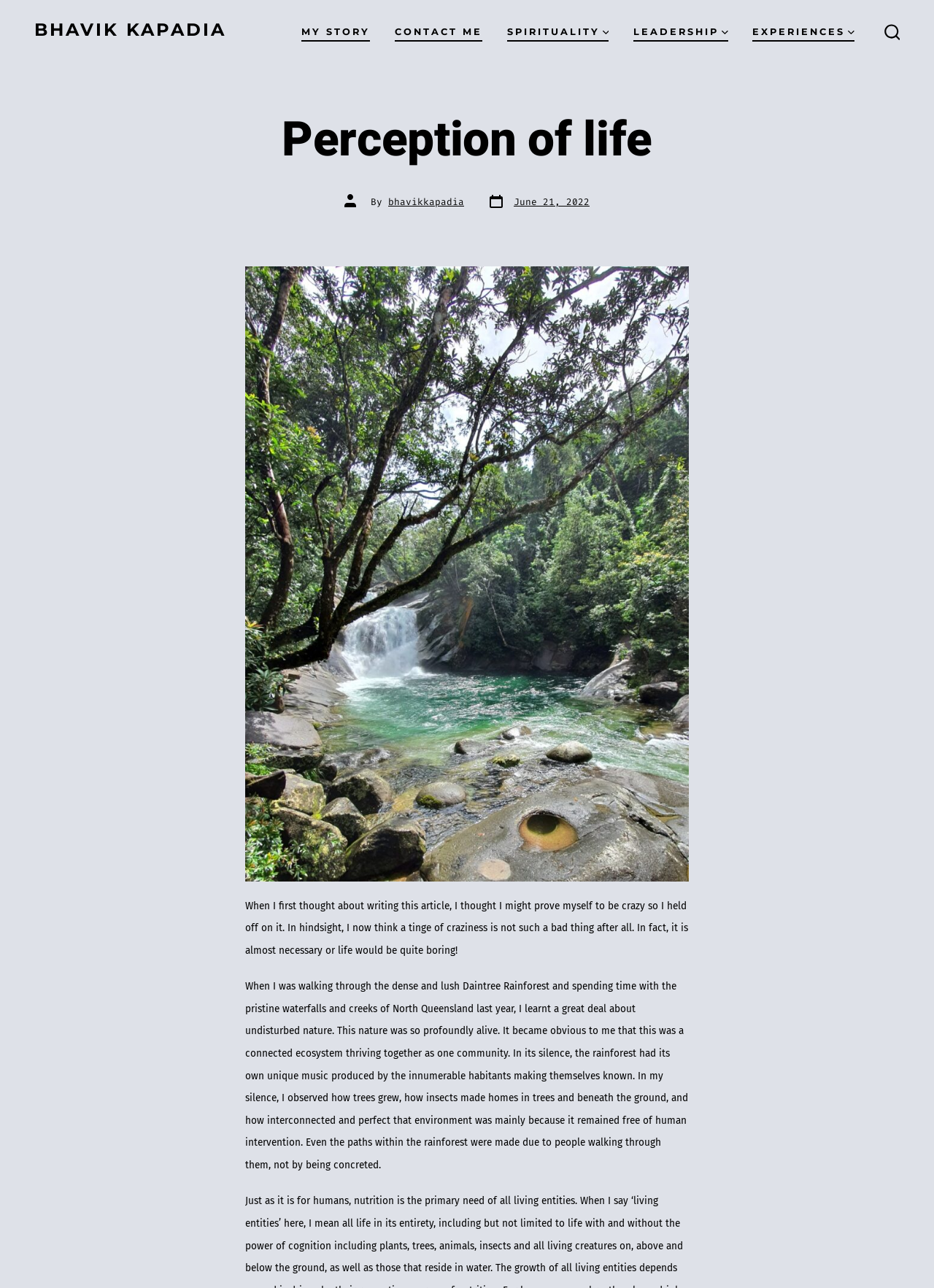Locate the bounding box coordinates of the clickable area to execute the instruction: "Explore the SPIRITUALITY section". Provide the coordinates as four float numbers between 0 and 1, represented as [left, top, right, bottom].

[0.543, 0.017, 0.652, 0.034]